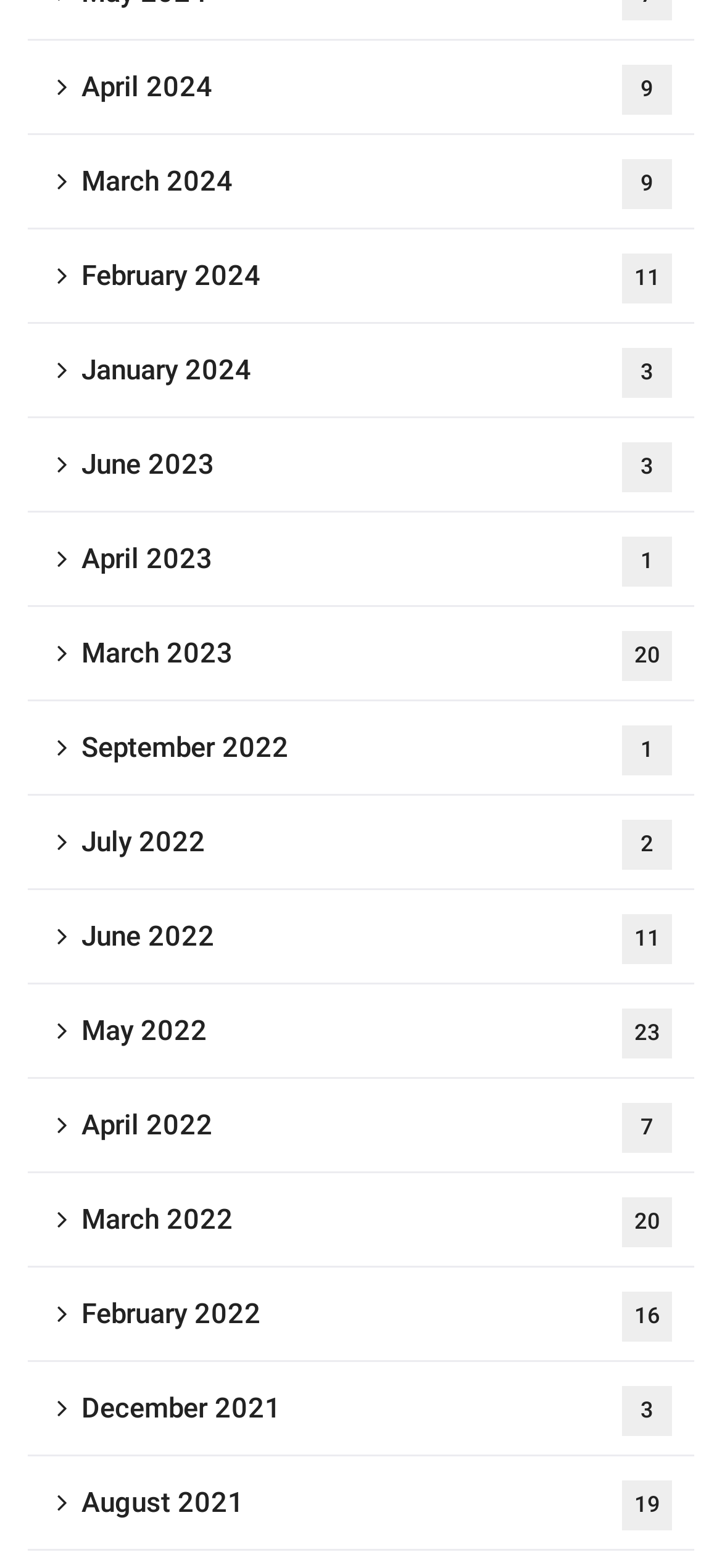How many times does the month of April appear?
Answer the question with a detailed and thorough explanation.

By looking at the links on the webpage, I can see that the month of April appears three times, specifically in April 2024, April 2023, and April 2022.